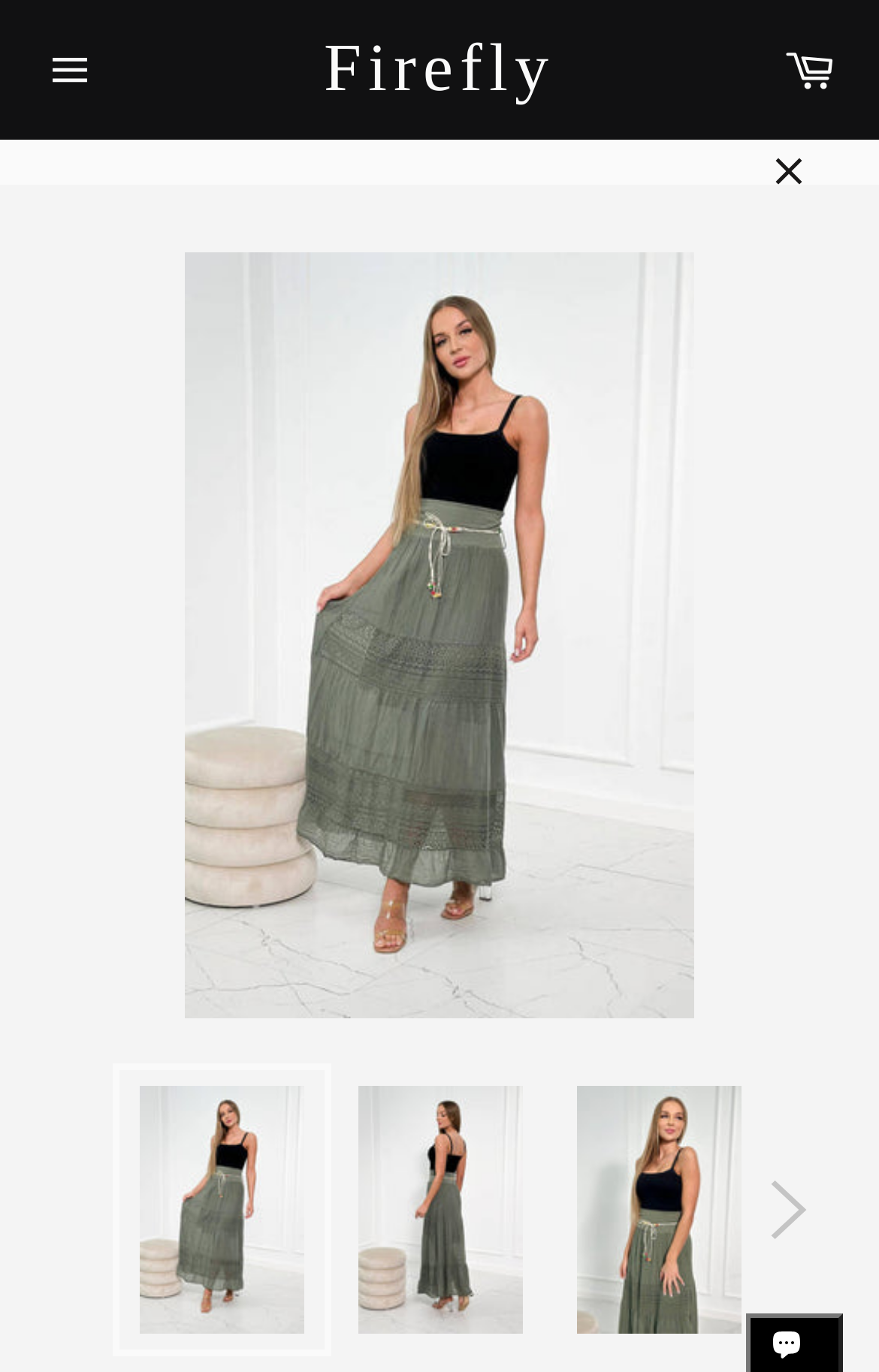Answer the question in one word or a short phrase:
What is the main product displayed?

Maya Skirt Khaki